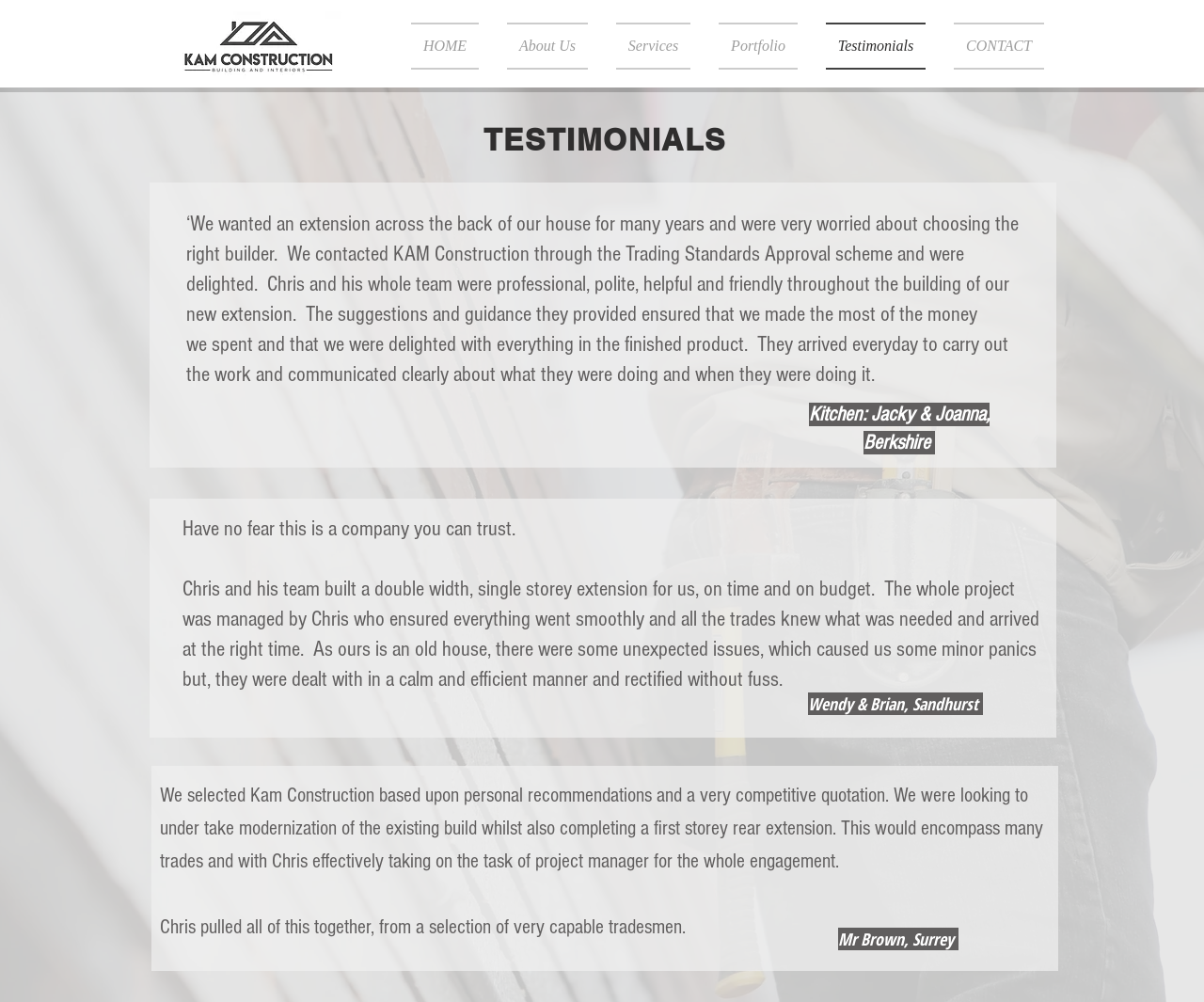What is the company name on the logo?
Using the screenshot, give a one-word or short phrase answer.

Kam Con